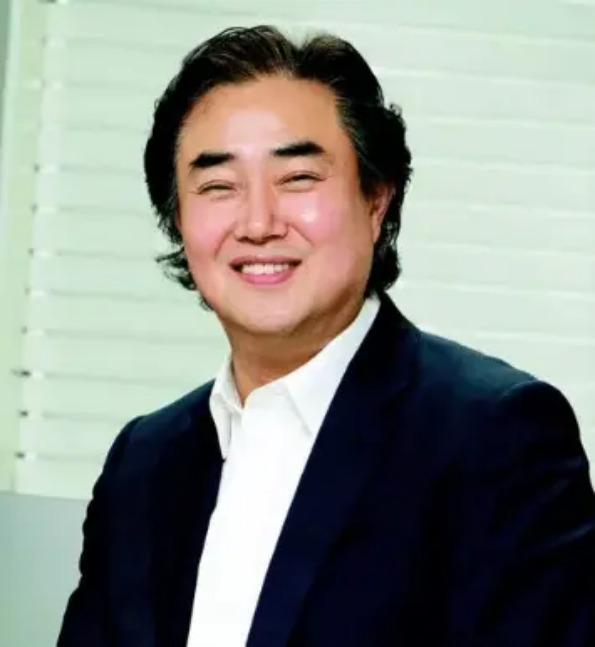Give an elaborate caption for the image.

The image features a smiling individual dressed in a dark suit with a white shirt, embodying a sense of professionalism and warmth. This person is posed against a bright, light-colored background, possibly an office setting with blinds, which complements the casual yet polished look. The individual appears confident and approachable, suggesting a role in leadership or a public-facing position. This image is associated with an article titled "Is Color Street A Pyramid Scheme?" indicating a focus on direct selling or marketing strategies. The context emphasizes a thorough review or discussion surrounding the company and its business model.